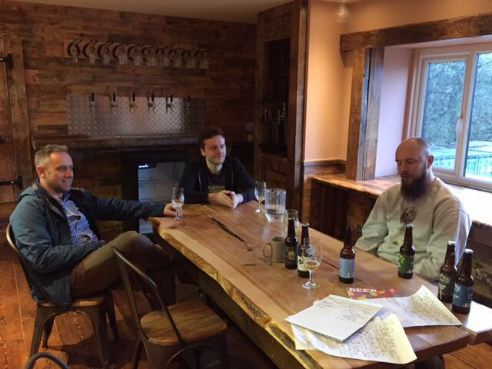What is the material of the walls behind the individuals?
Answer the question with detailed information derived from the image.

I observed the background of the image and noticed that the walls behind the individuals are made of wood, which adds to the cozy and rustic atmosphere of the setting.